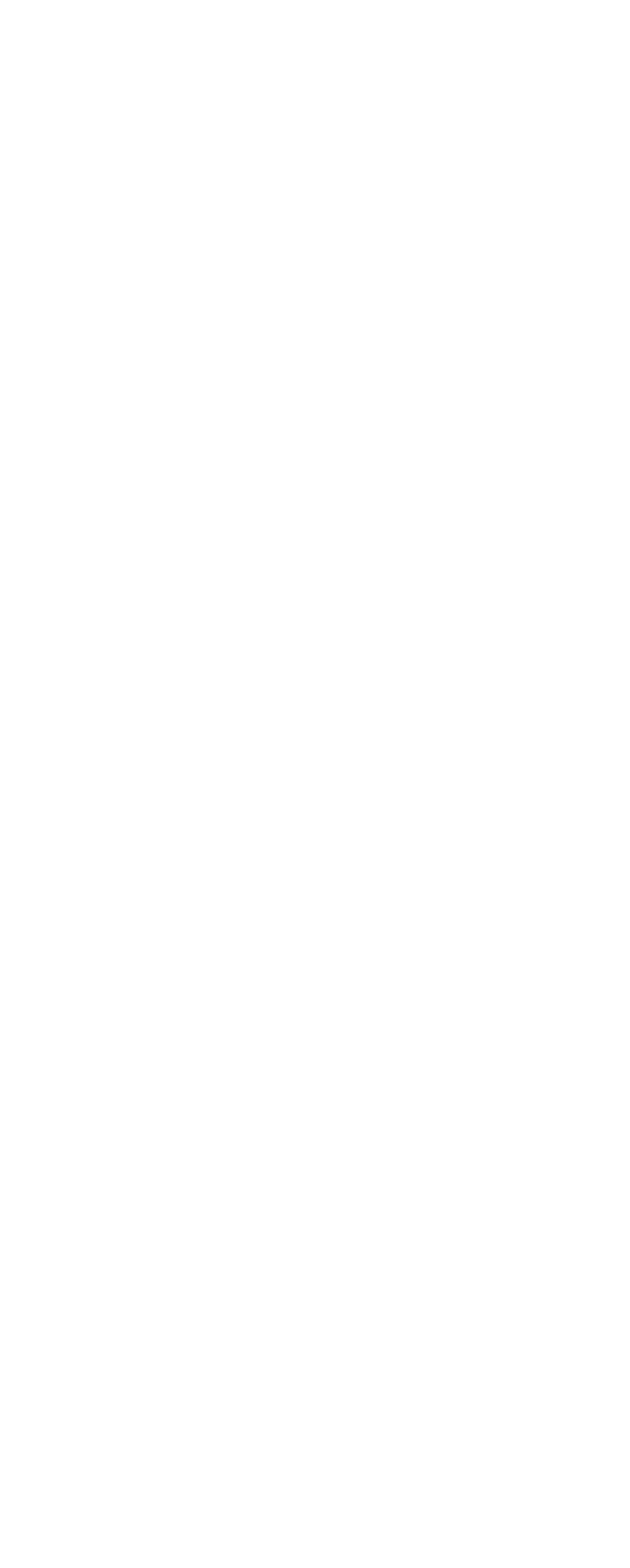Use one word or a short phrase to answer the question provided: 
What are the social media platforms listed on the webpage?

Facebook, Twitter, LinkedIn, YouTube